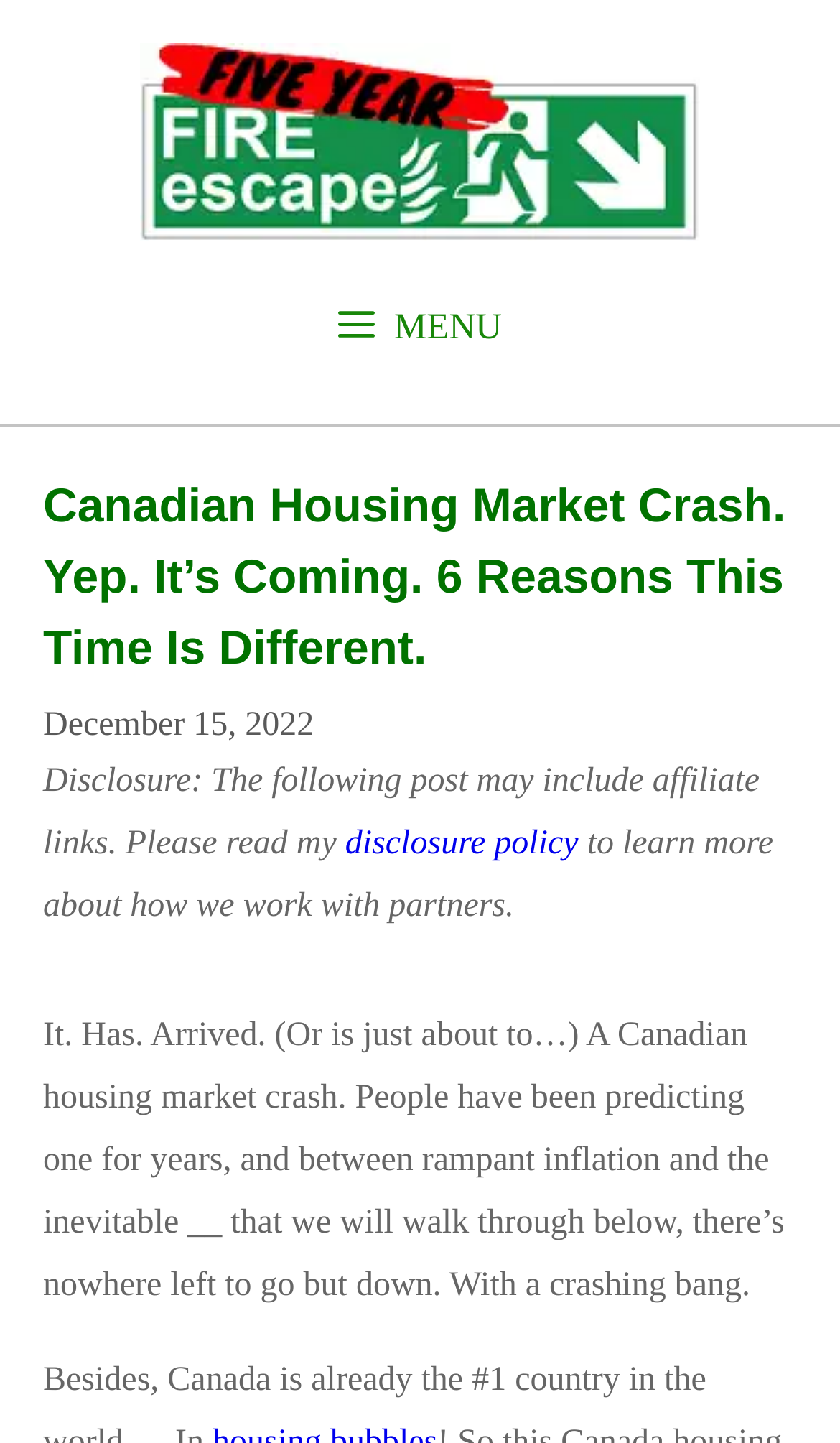Provide your answer in one word or a succinct phrase for the question: 
What is the topic of the article?

Canadian housing market crash